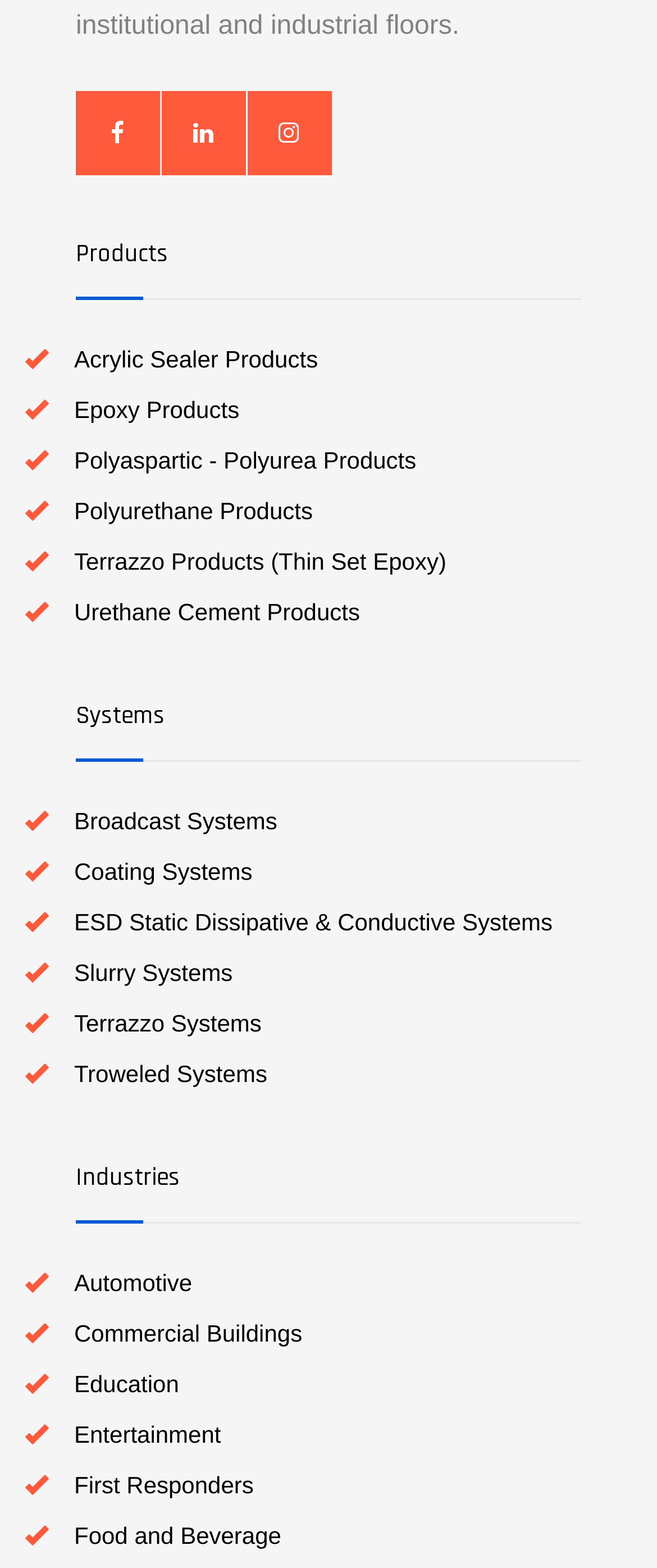Please find the bounding box coordinates of the element that you should click to achieve the following instruction: "Go to Automotive". The coordinates should be presented as four float numbers between 0 and 1: [left, top, right, bottom].

[0.113, 0.809, 0.292, 0.827]